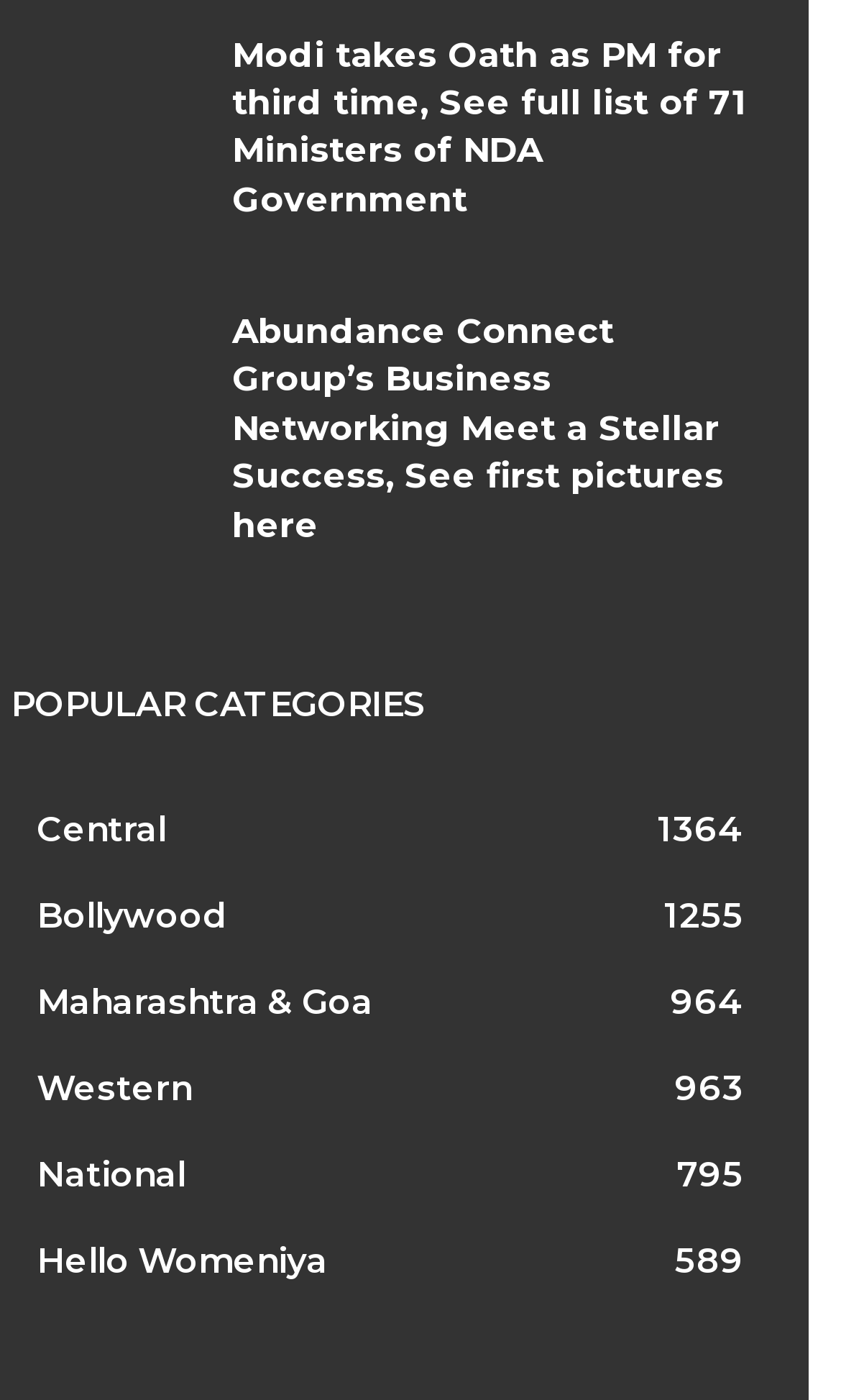Provide the bounding box coordinates of the HTML element this sentence describes: "Western963".

[0.044, 0.763, 0.228, 0.792]